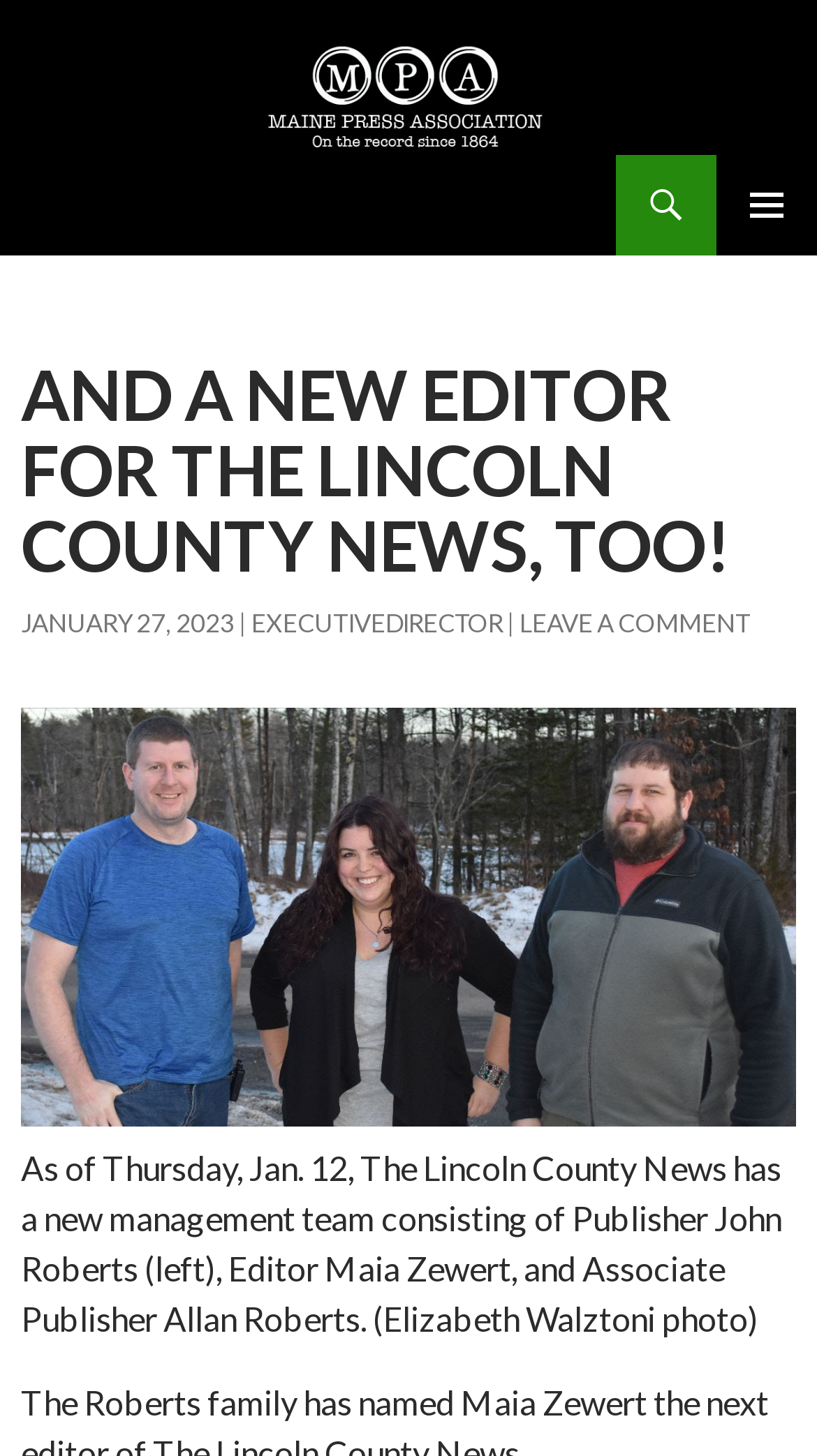Determine the primary headline of the webpage.

Maine Press Association